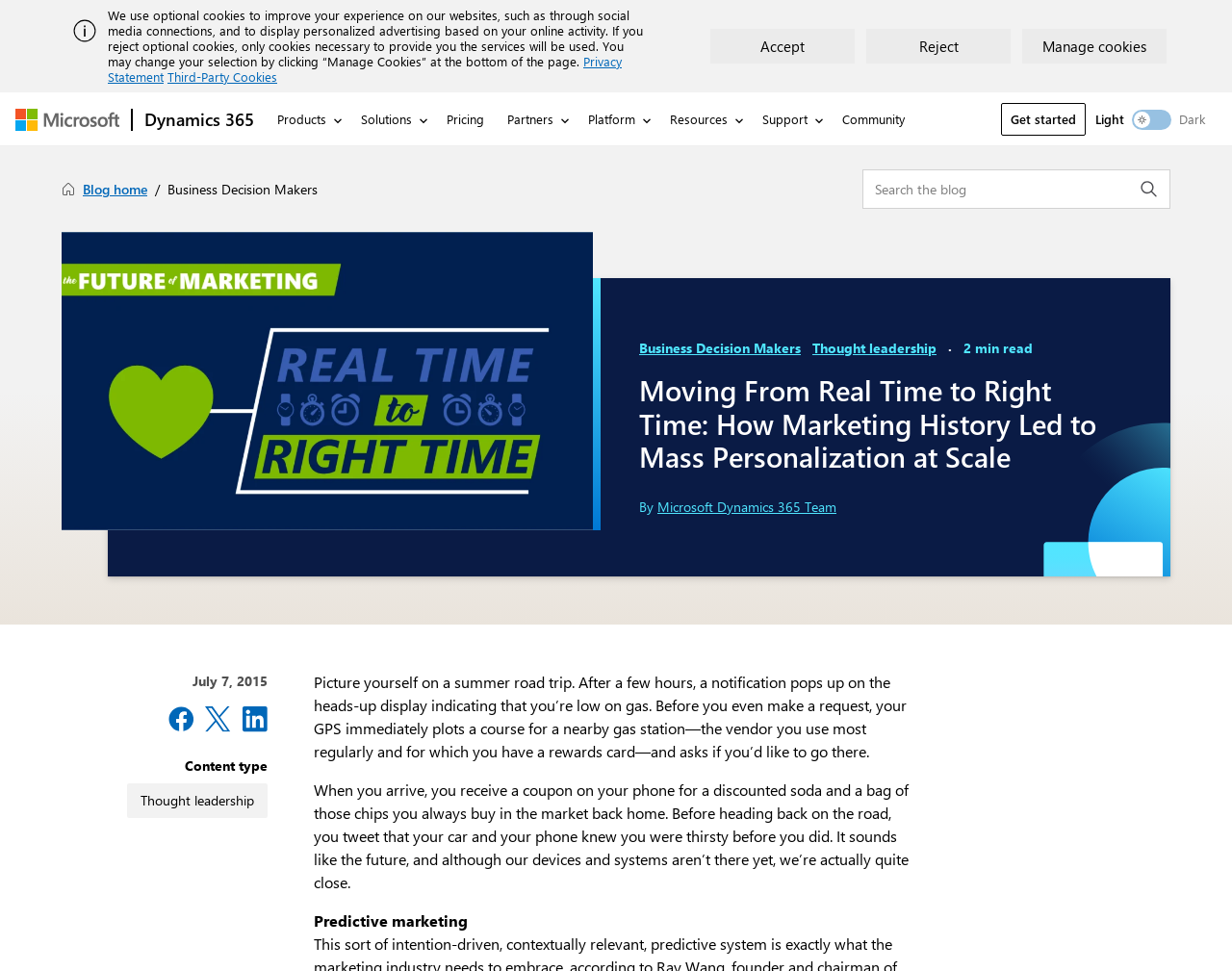Please identify the bounding box coordinates of the element on the webpage that should be clicked to follow this instruction: "Switch the site theme to dark". The bounding box coordinates should be given as four float numbers between 0 and 1, formatted as [left, top, right, bottom].

[0.919, 0.112, 0.951, 0.133]